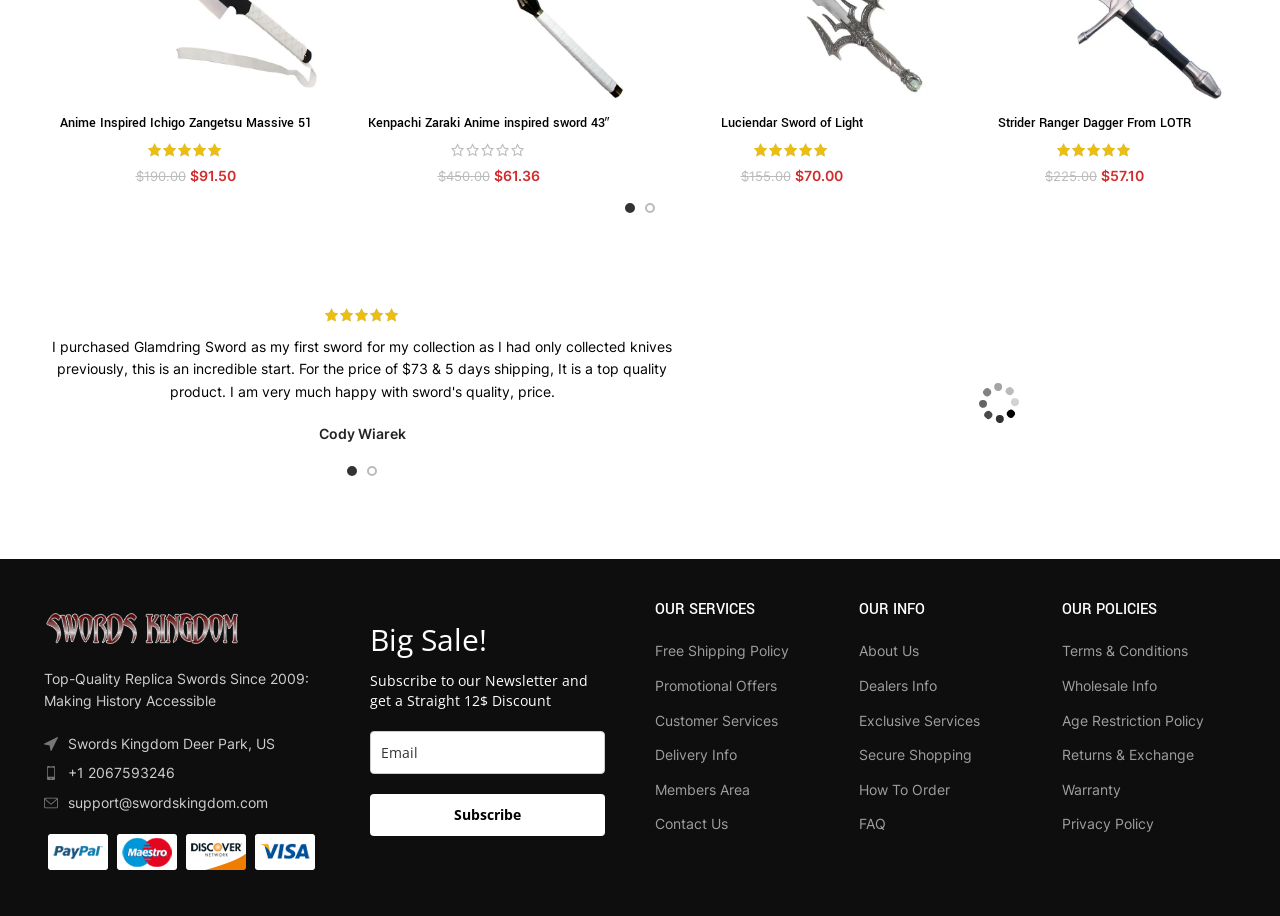Please locate the clickable area by providing the bounding box coordinates to follow this instruction: "Add 'Anime Inspired Ichigo Zangetsu Massive 51 Inches Sword' to cart".

[0.034, 0.115, 0.255, 0.157]